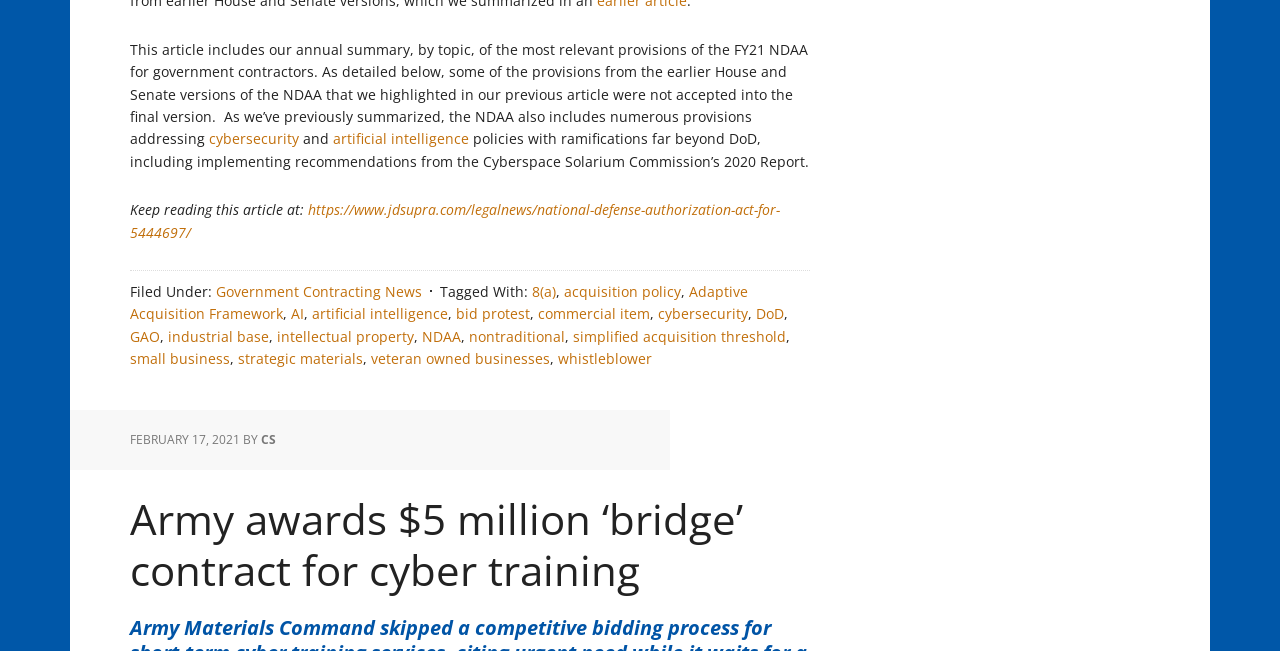What is the link to the original article?
Answer the question in as much detail as possible.

The link to the original article can be found in the main content section of the webpage, where it is displayed as 'Keep reading this article at:' followed by the link.